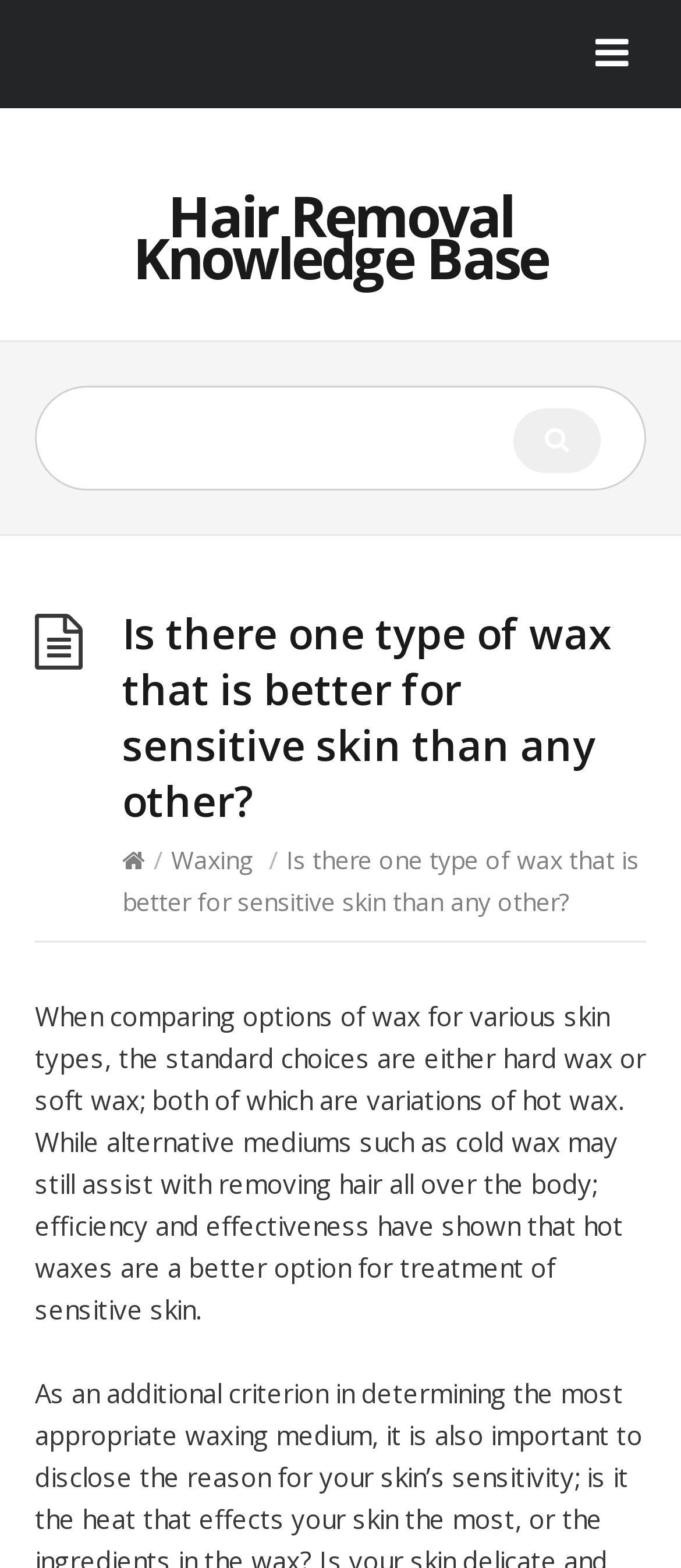Your task is to find and give the main heading text of the webpage.

Is there one type of wax that is better for sensitive skin than any other?